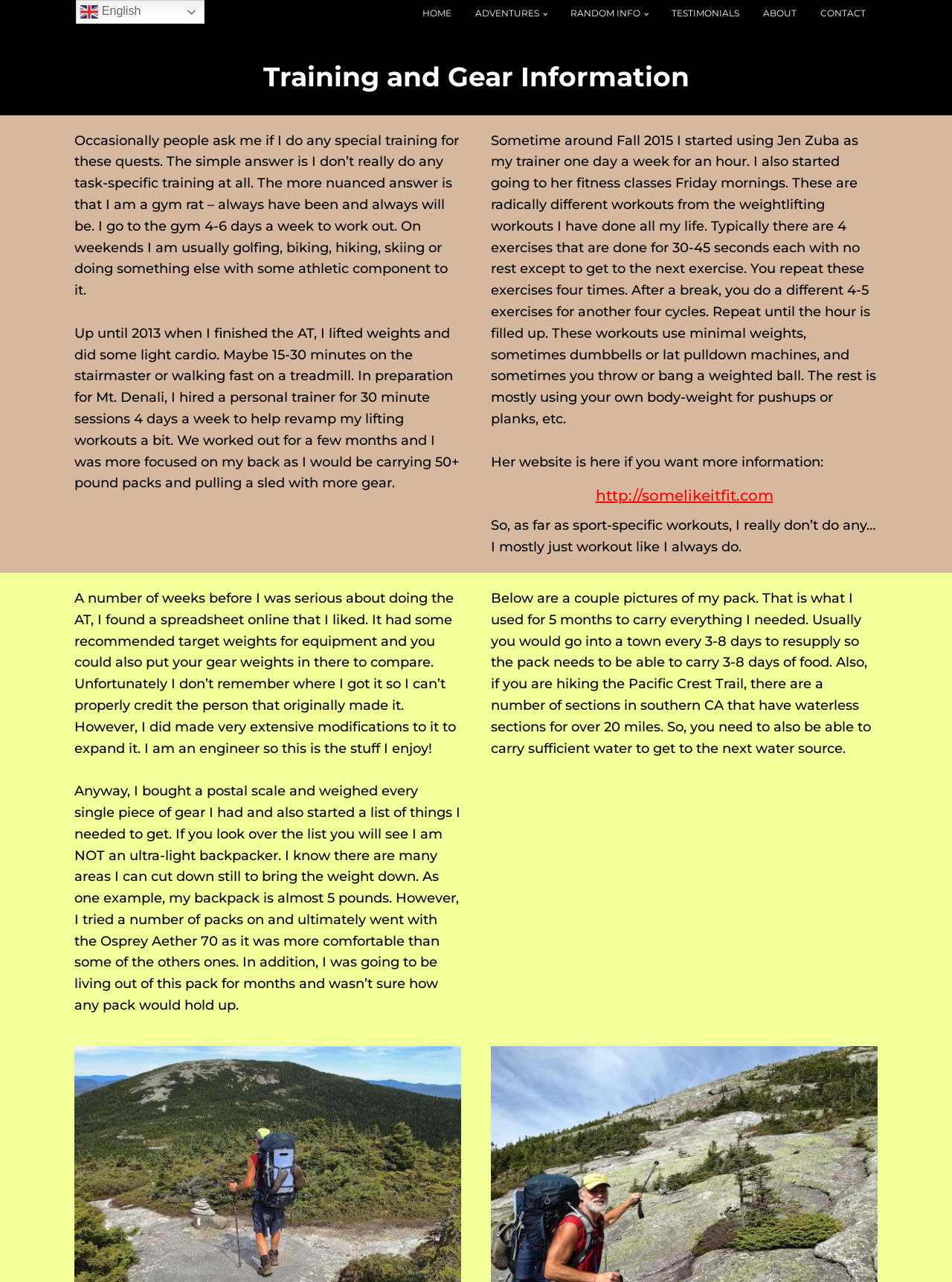Determine the webpage's heading and output its text content.

Training and Gear Information